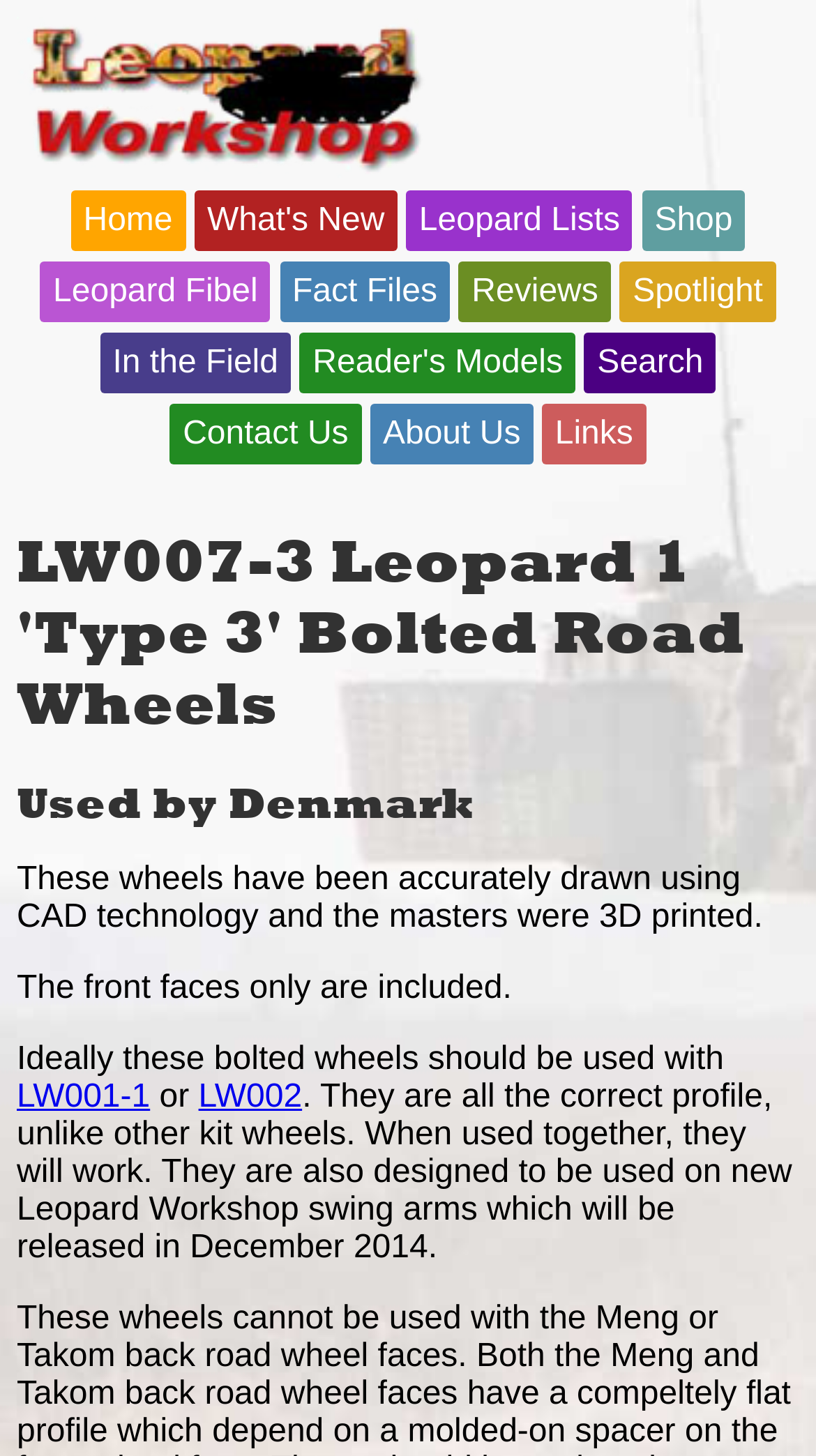What technology was used to draw the wheels?
Can you provide a detailed and comprehensive answer to the question?

According to the StaticText element, 'These wheels have been accurately drawn using CAD technology and the masters were 3D printed.', which indicates that CAD technology was used to draw the wheels.